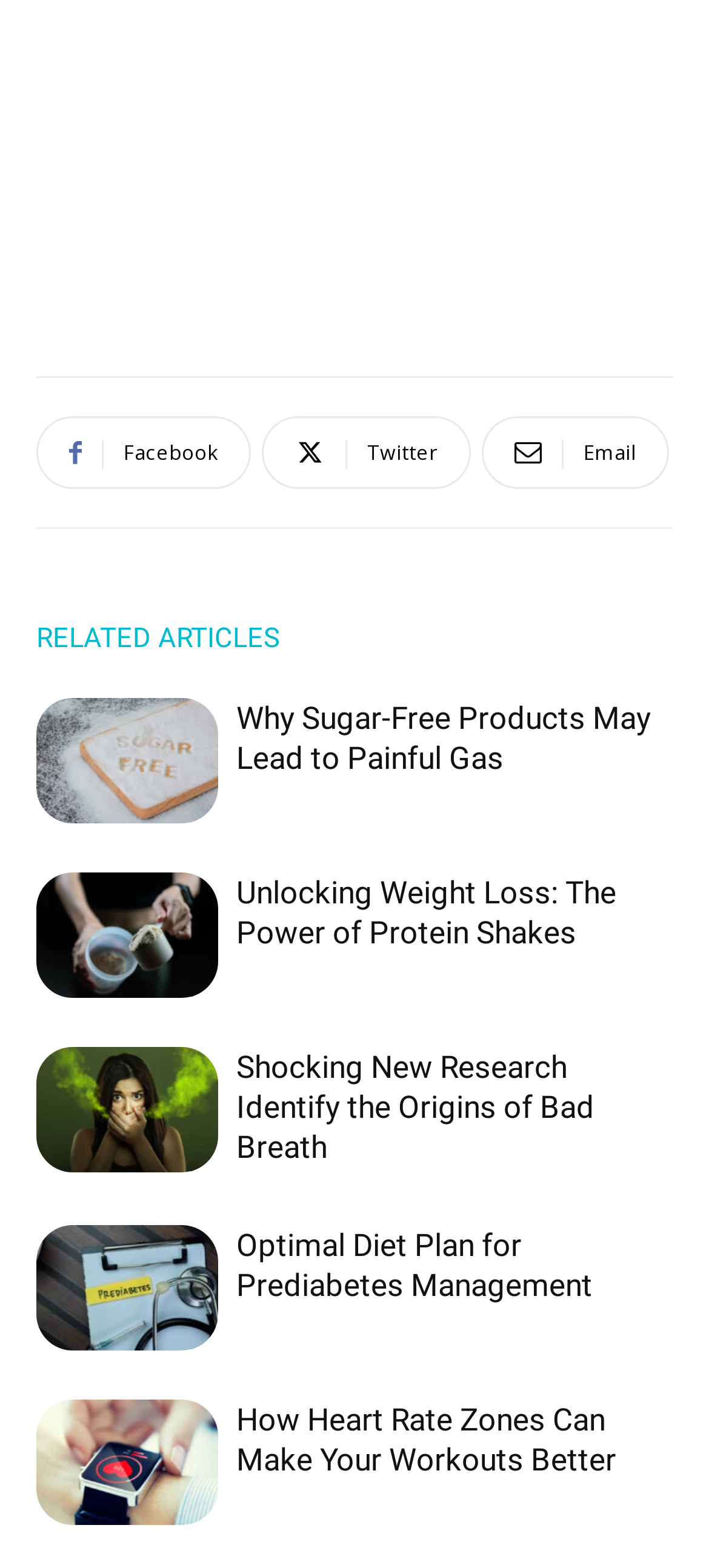Locate the bounding box coordinates of the area that needs to be clicked to fulfill the following instruction: "Read about sugar-free products and painful gas". The coordinates should be in the format of four float numbers between 0 and 1, namely [left, top, right, bottom].

[0.051, 0.446, 0.308, 0.525]